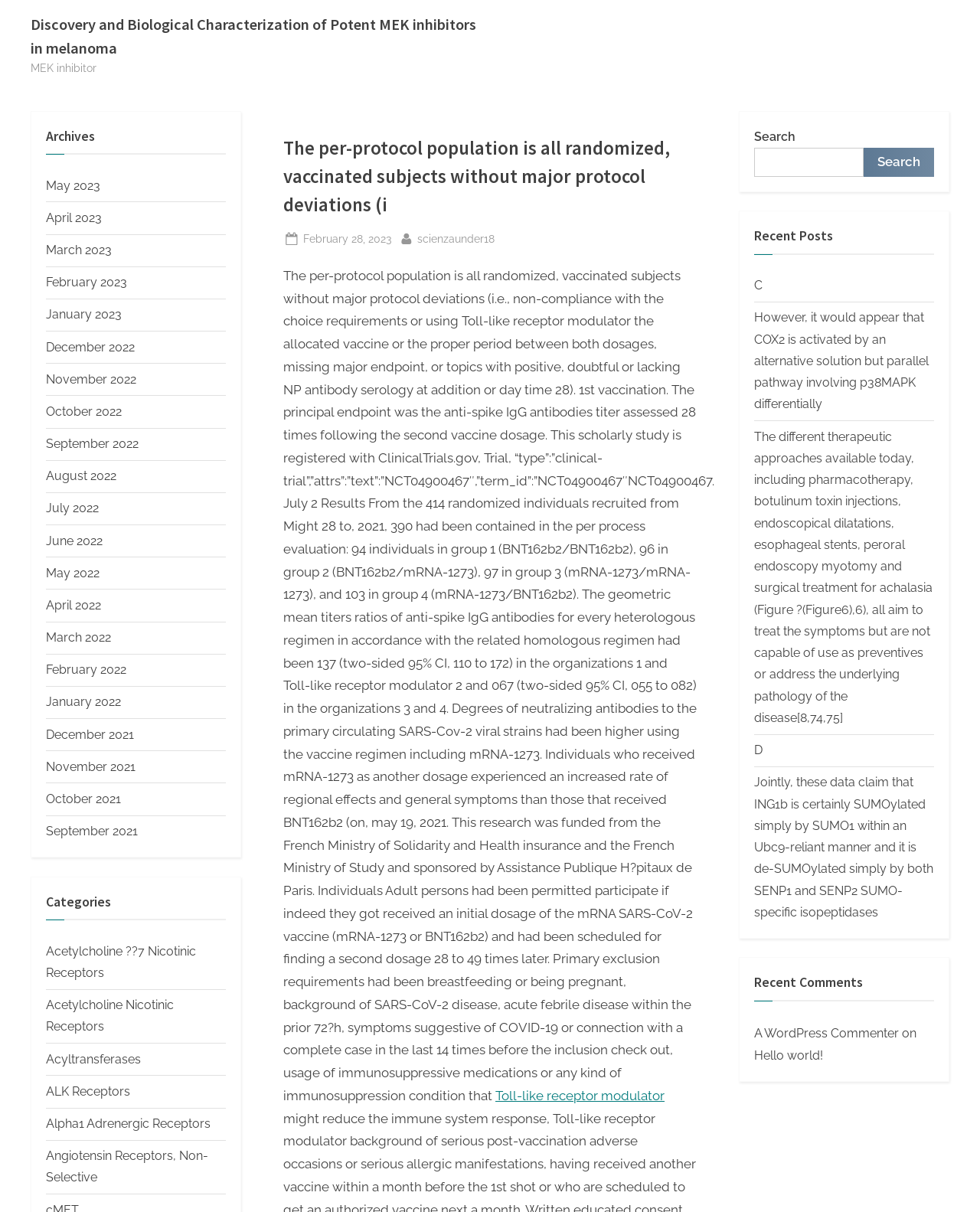What are the categories listed on this webpage?
Kindly offer a comprehensive and detailed response to the question.

The webpage lists several categories, including Acetylcholine??7 Nicotinic Receptors, Acetylcholine Nicotinic Receptors, Acyltransferases, and others. These categories appear to be related to scientific or medical topics.